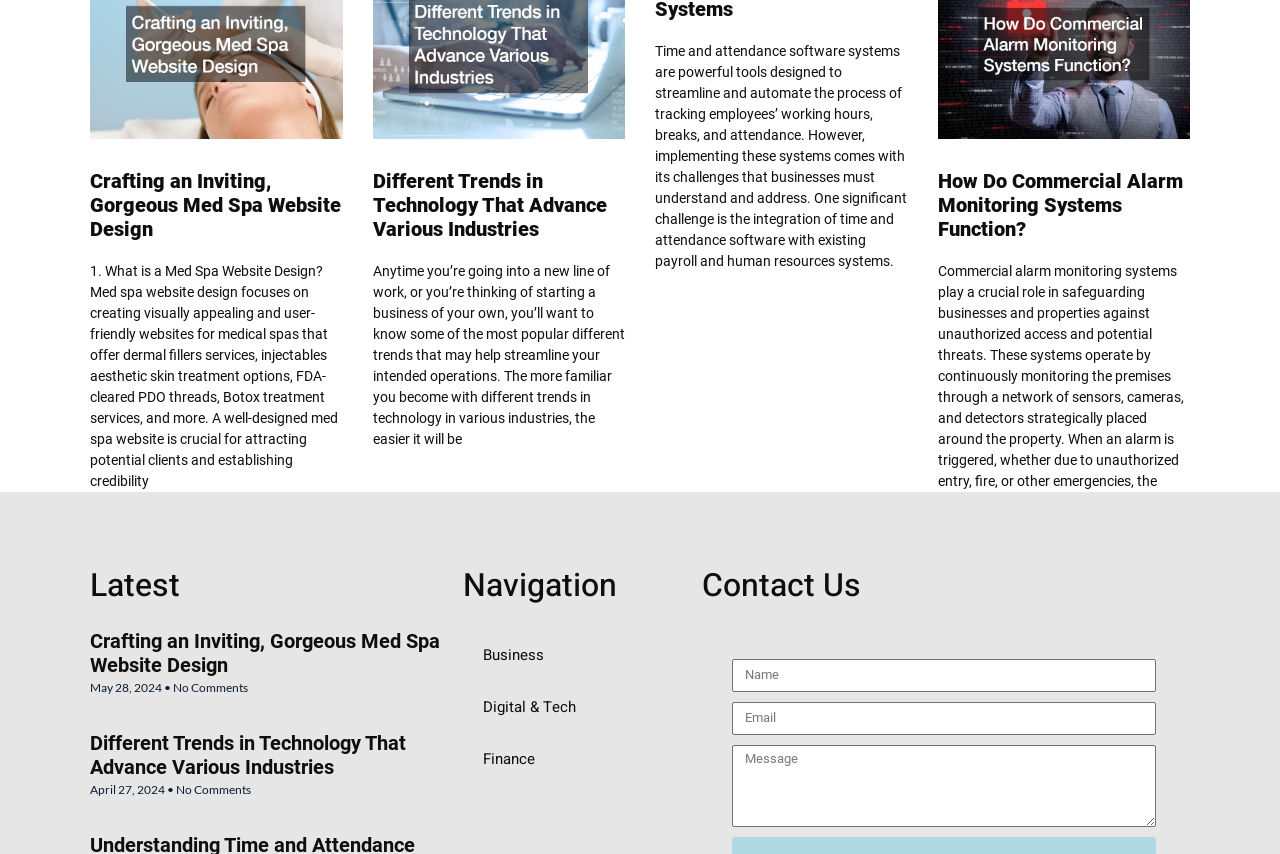Identify the bounding box coordinates of the clickable region to carry out the given instruction: "Fill in your name in the contact form".

[0.572, 0.771, 0.903, 0.81]